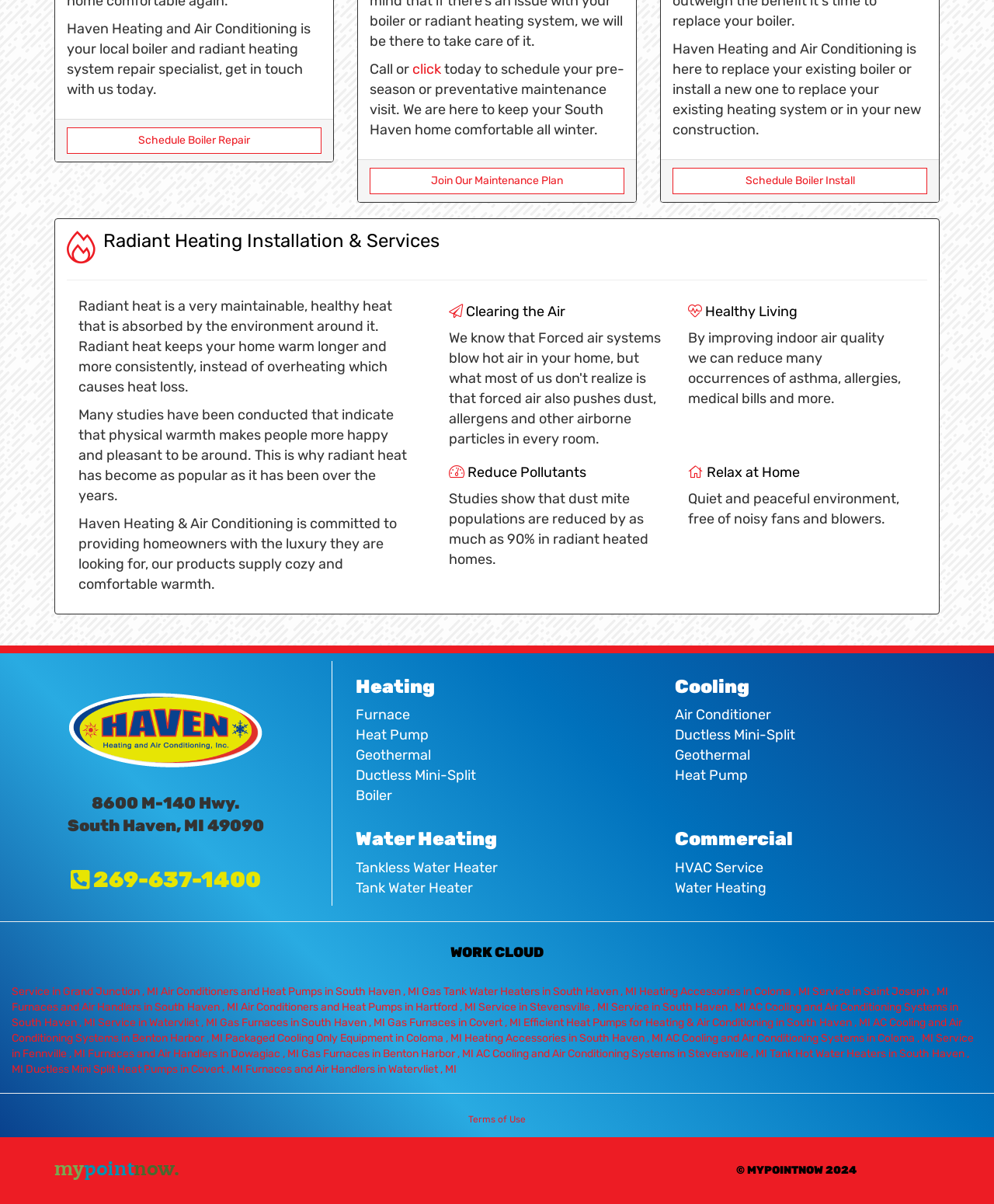Identify the bounding box coordinates of the clickable region necessary to fulfill the following instruction: "Call to schedule a visit". The bounding box coordinates should be four float numbers between 0 and 1, i.e., [left, top, right, bottom].

[0.415, 0.05, 0.444, 0.064]